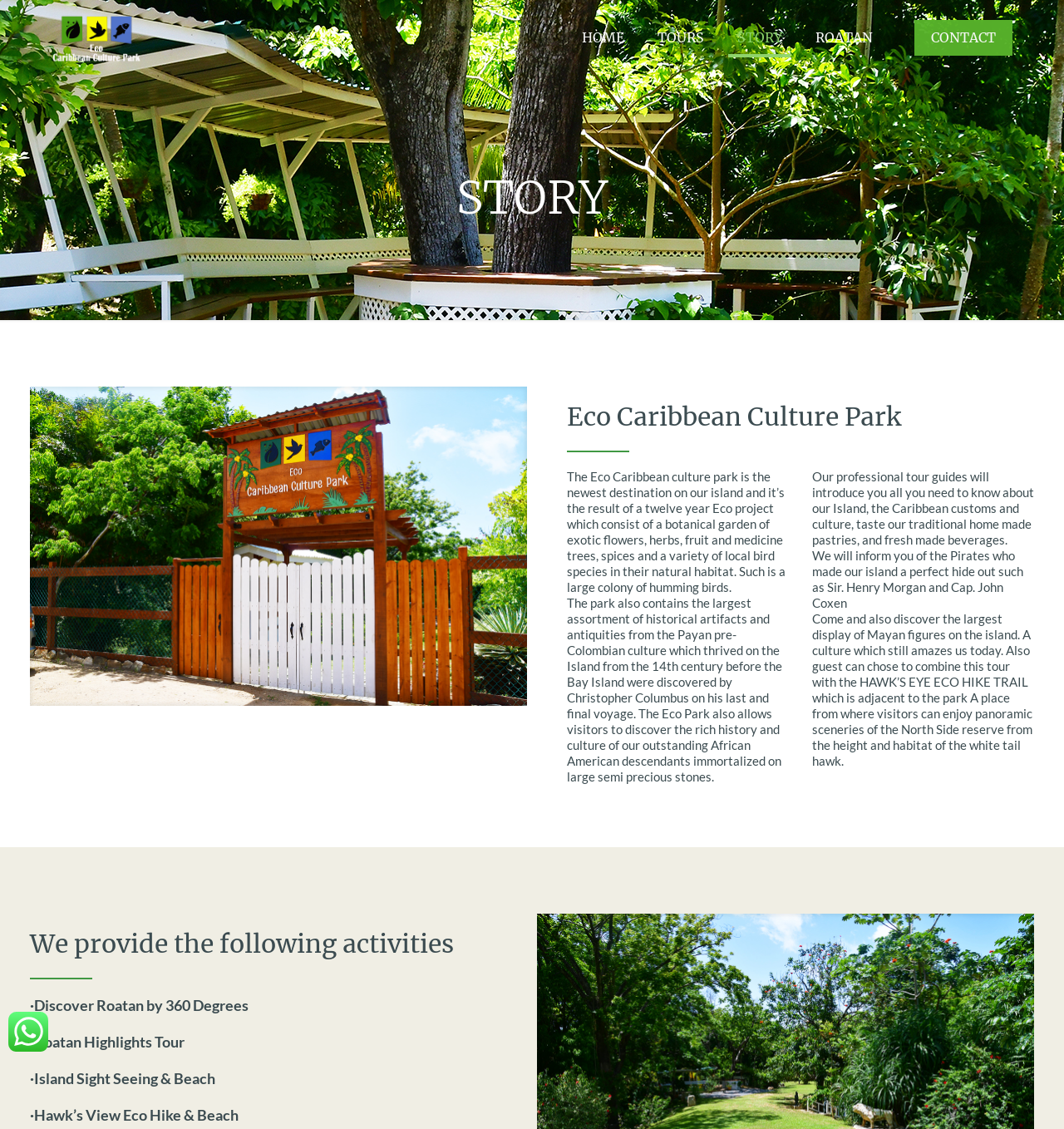How many tour options are provided?
Answer the question in a detailed and comprehensive manner.

I counted the number of link elements with text starting with '·' which are located below the heading 'We provide the following activities', indicating that they are tour options. There are four such links.